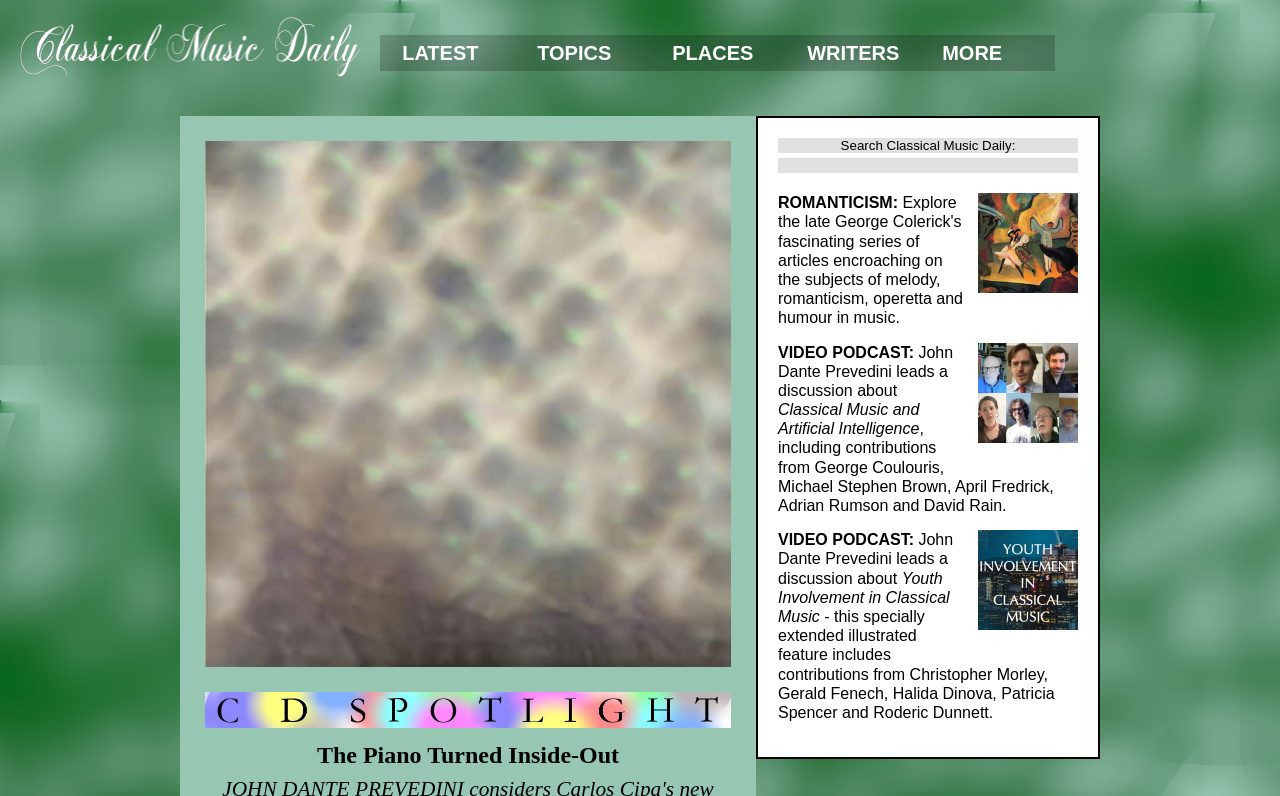Look at the image and answer the question in detail:
How many links are there in the top navigation bar?

I counted the links in the top navigation bar, which are 'LATEST', 'TOPICS', 'PLACES', 'WRITERS', and 'MORE'. There are 5 links in total.